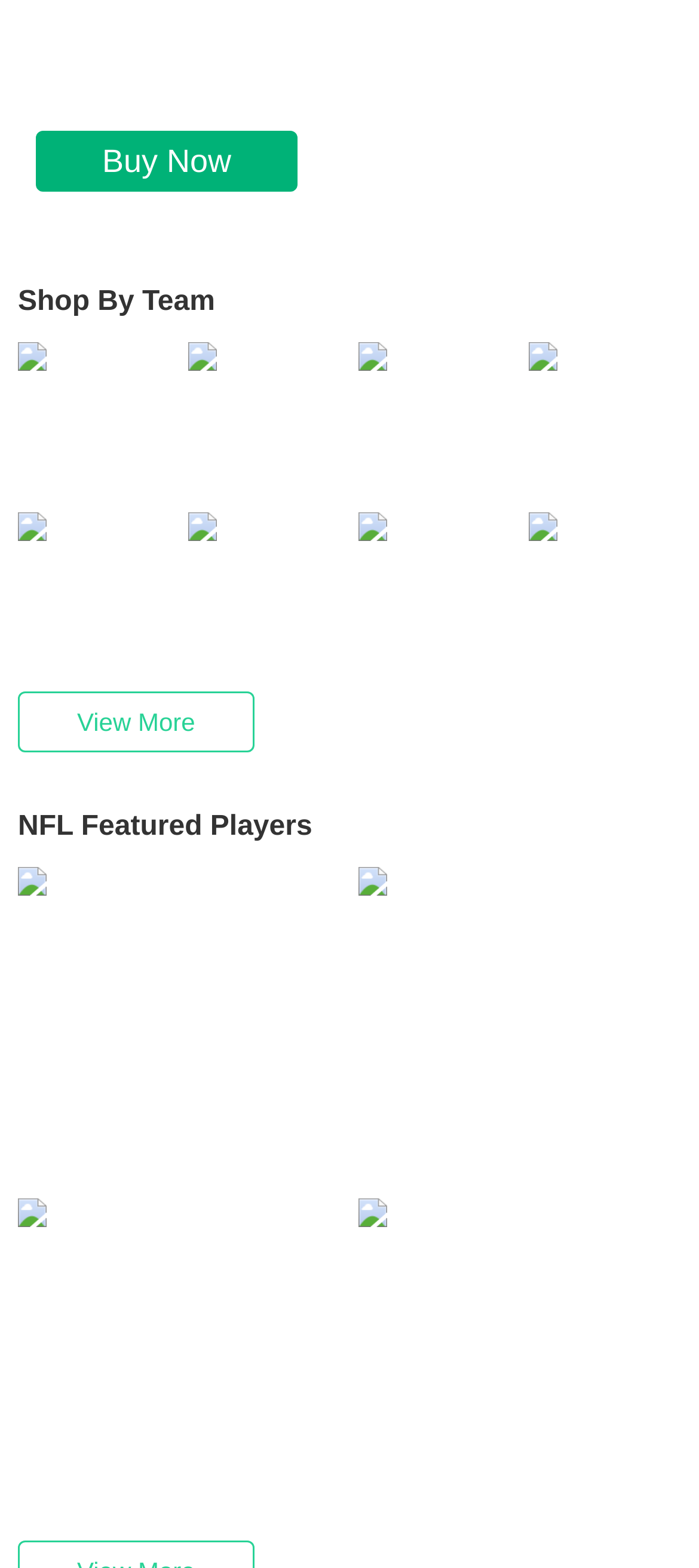Provide the bounding box coordinates for the area that should be clicked to complete the instruction: "View 'NFL Featured Players'".

[0.026, 0.517, 0.447, 0.537]